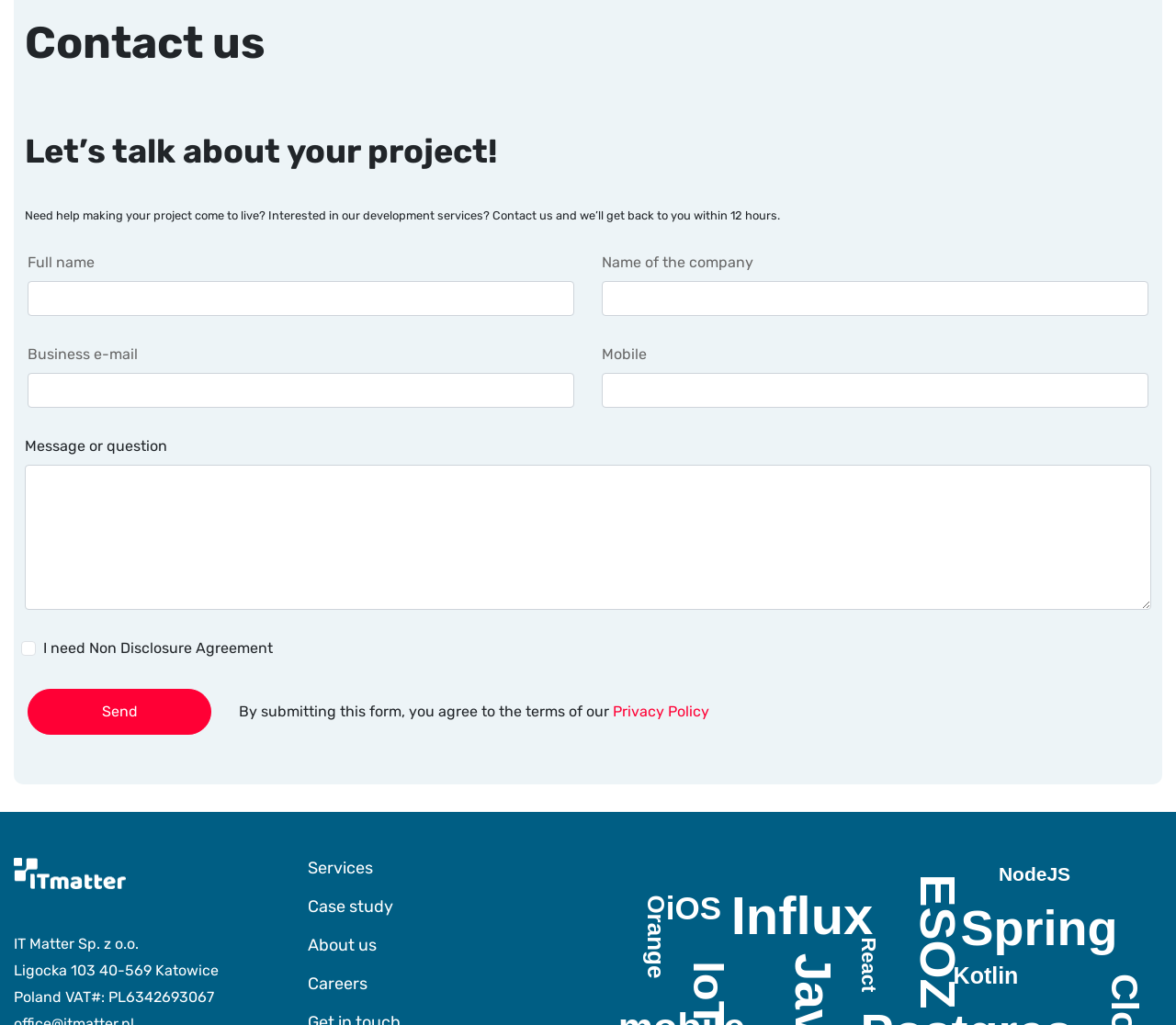What is the purpose of this webpage?
Answer the question with a detailed explanation, including all necessary information.

The webpage has a heading 'Contact us' and a form to submit with fields like full name, company name, email, mobile, and message, indicating that the purpose of this webpage is to allow users to contact the company.